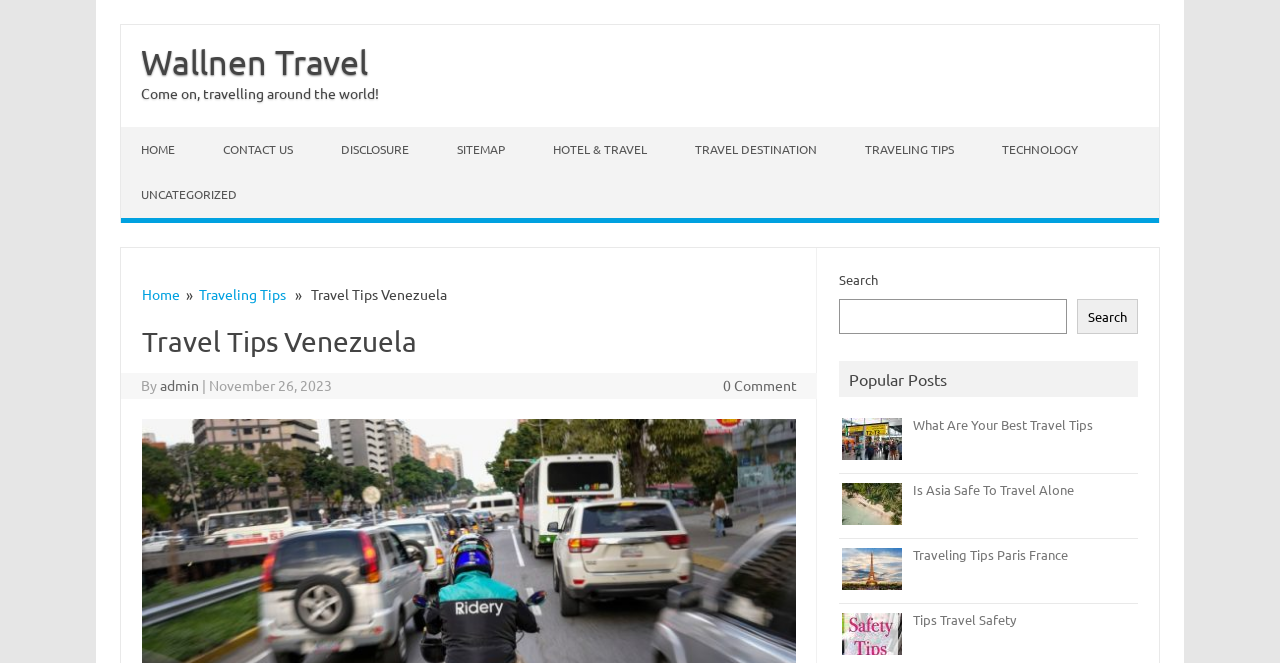Highlight the bounding box coordinates of the element that should be clicked to carry out the following instruction: "Search for travel tips". The coordinates must be given as four float numbers ranging from 0 to 1, i.e., [left, top, right, bottom].

[0.656, 0.451, 0.834, 0.504]